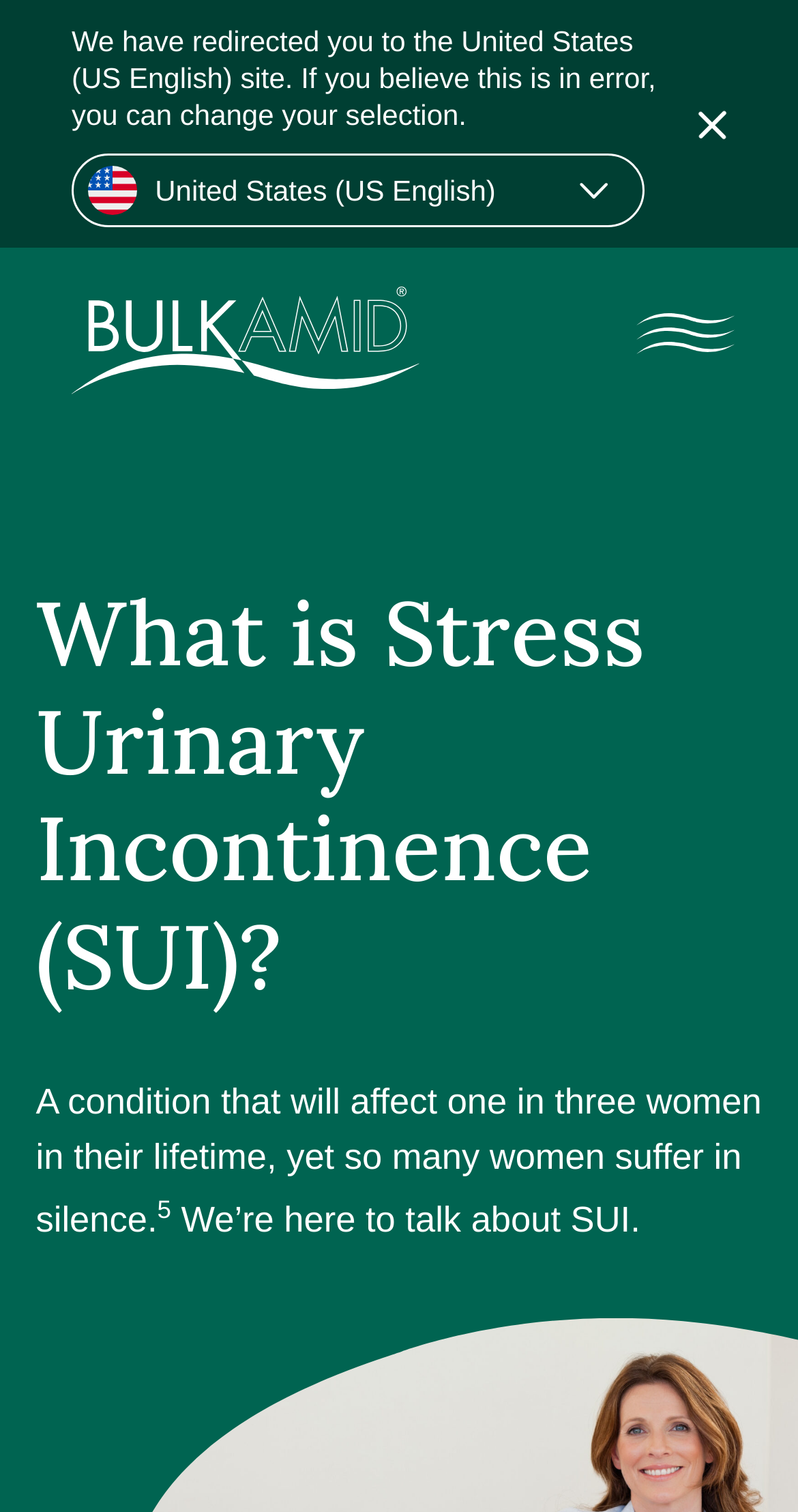Give a succinct answer to this question in a single word or phrase: 
How many images are there in the main navigation?

9